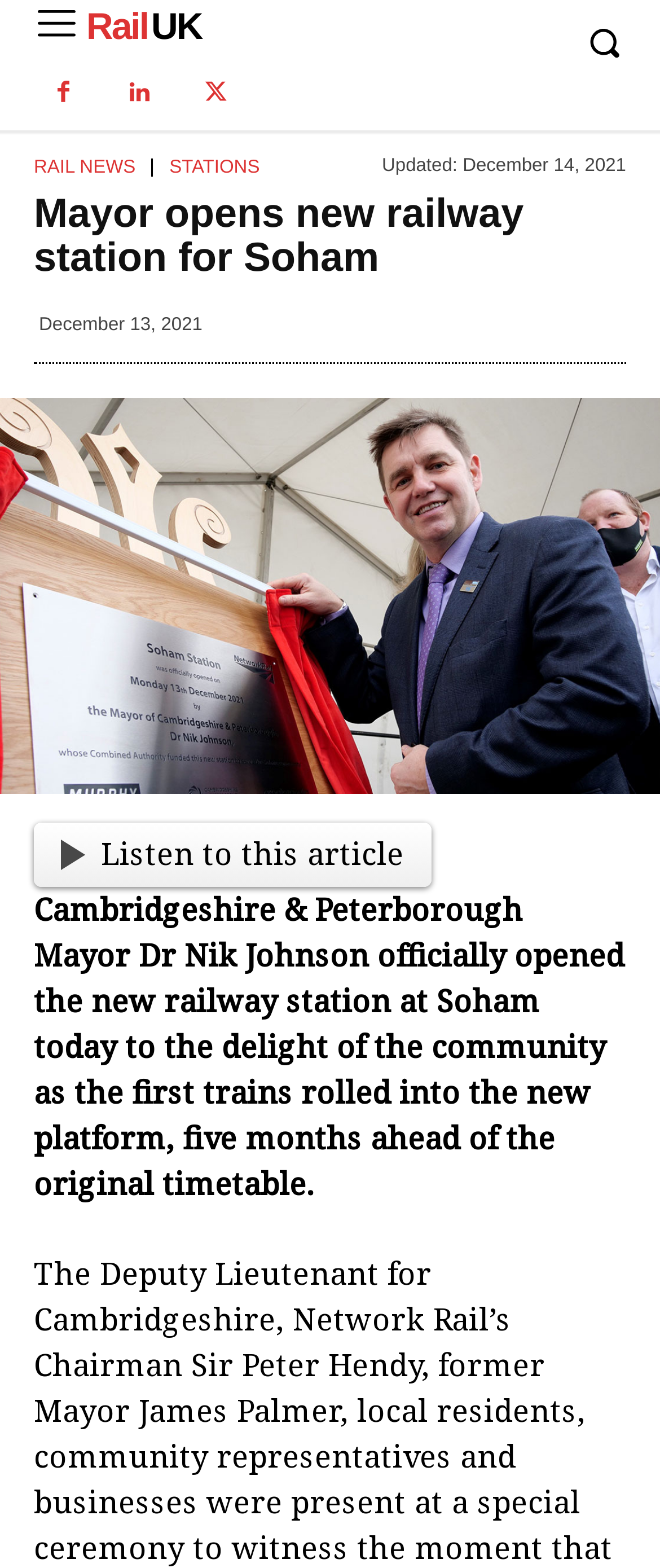Extract the bounding box for the UI element that matches this description: "Listen to this article".

[0.051, 0.524, 0.653, 0.565]